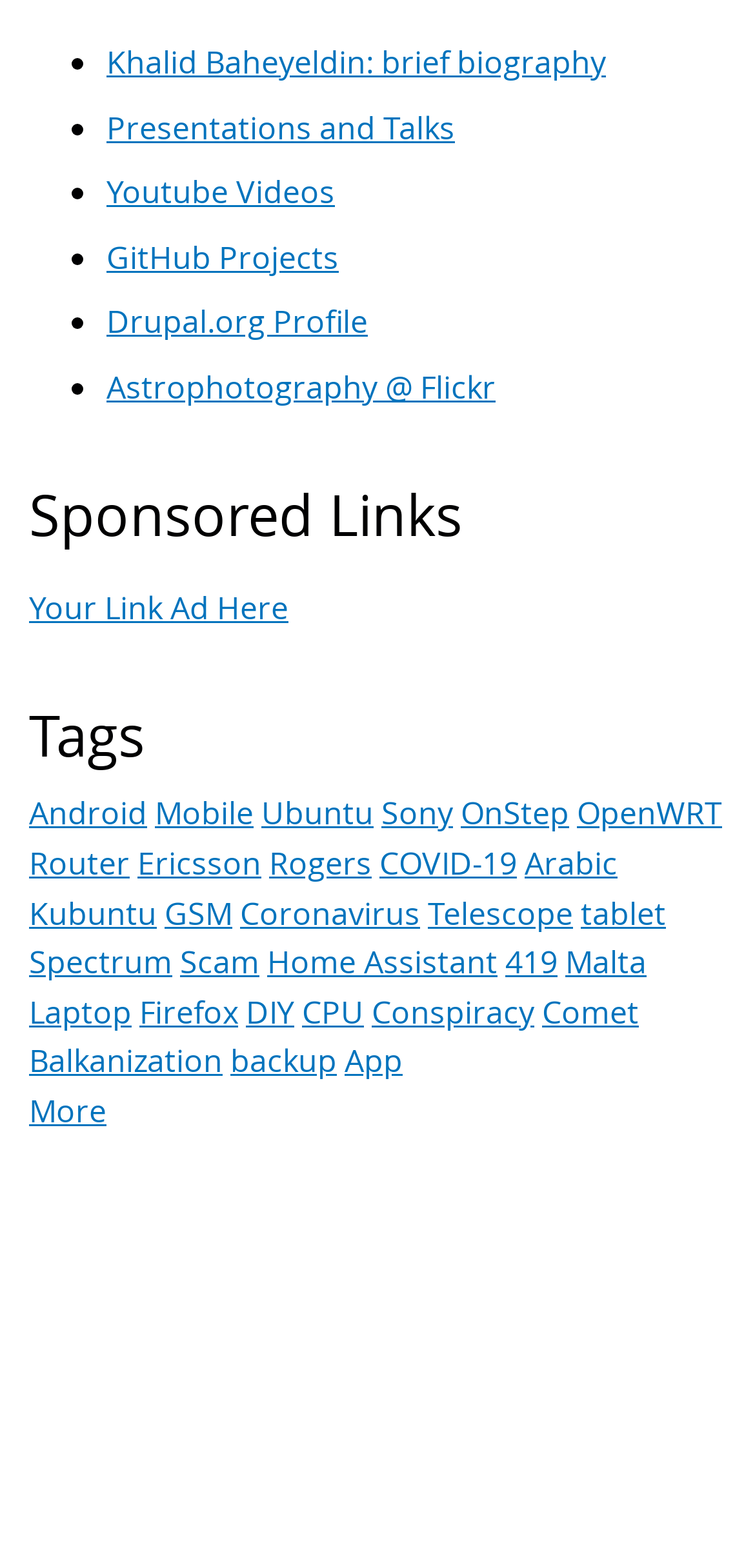How many list markers are on the webpage?
Carefully analyze the image and provide a thorough answer to the question.

I counted the number of list markers on the webpage, which are represented by '•', and found a total of 5 list markers.